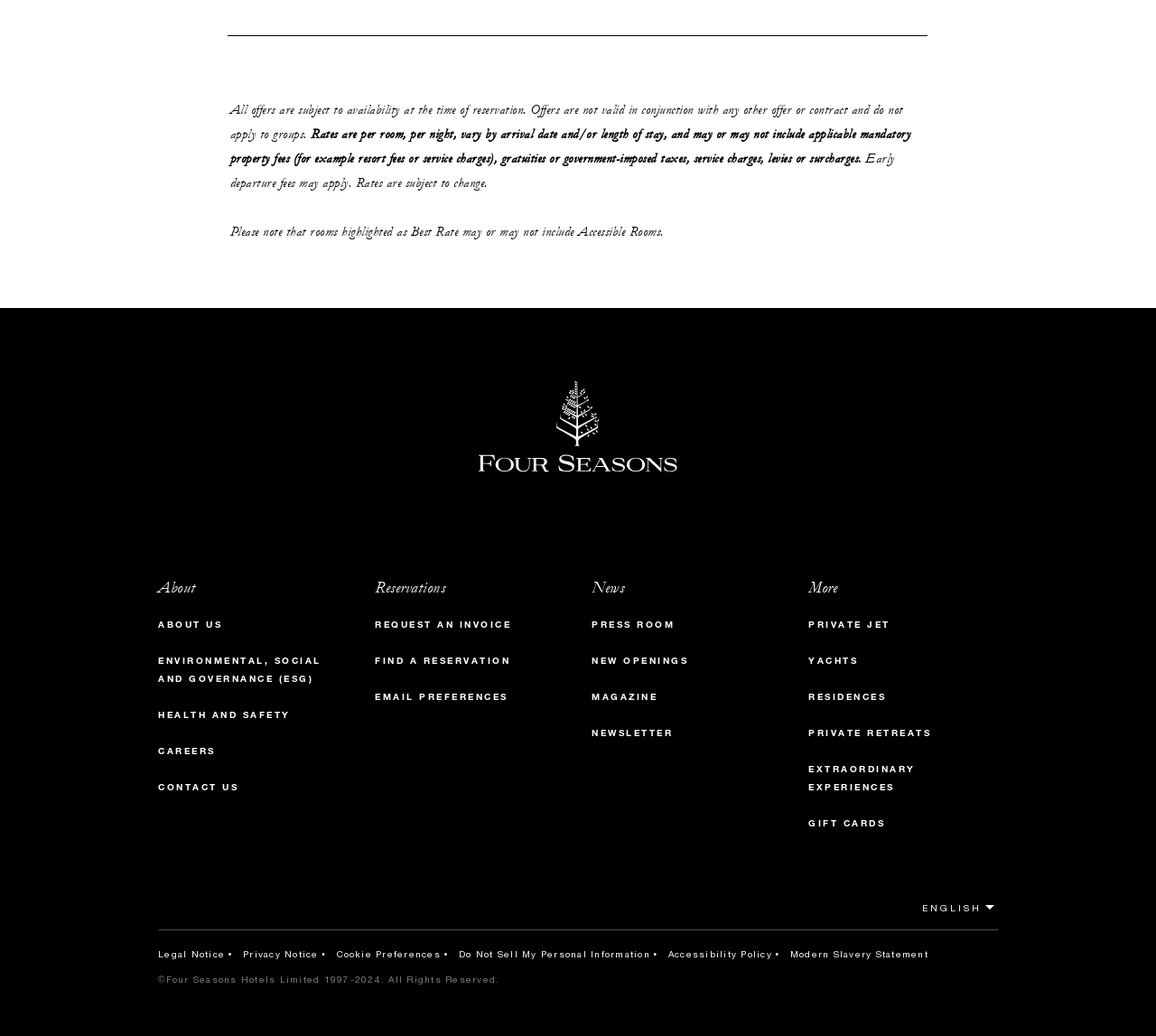Provide the bounding box coordinates in the format (top-left x, top-left y, bottom-right x, bottom-right y). All values are floating point numbers between 0 and 1. Determine the bounding box coordinate of the UI element described as: LOG OUT

None